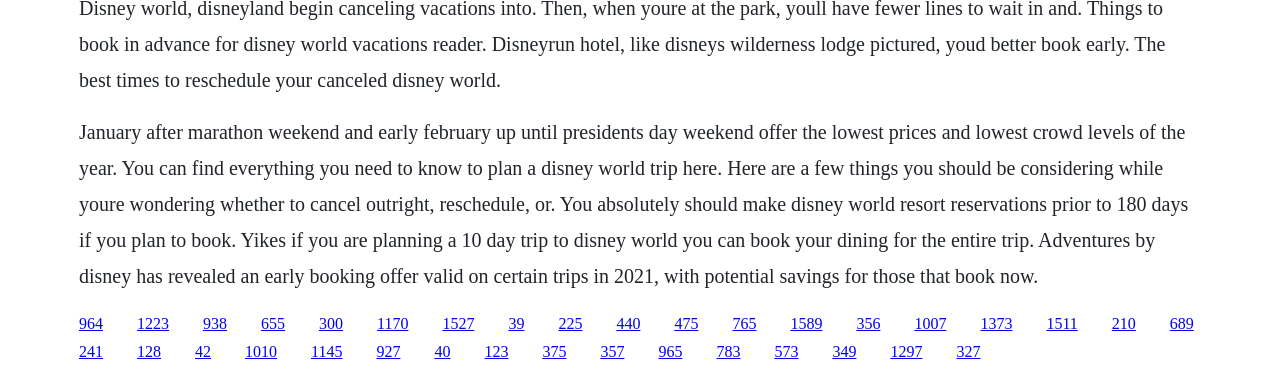What is the best time to visit Disney World?
Please provide a single word or phrase as the answer based on the screenshot.

January and early February